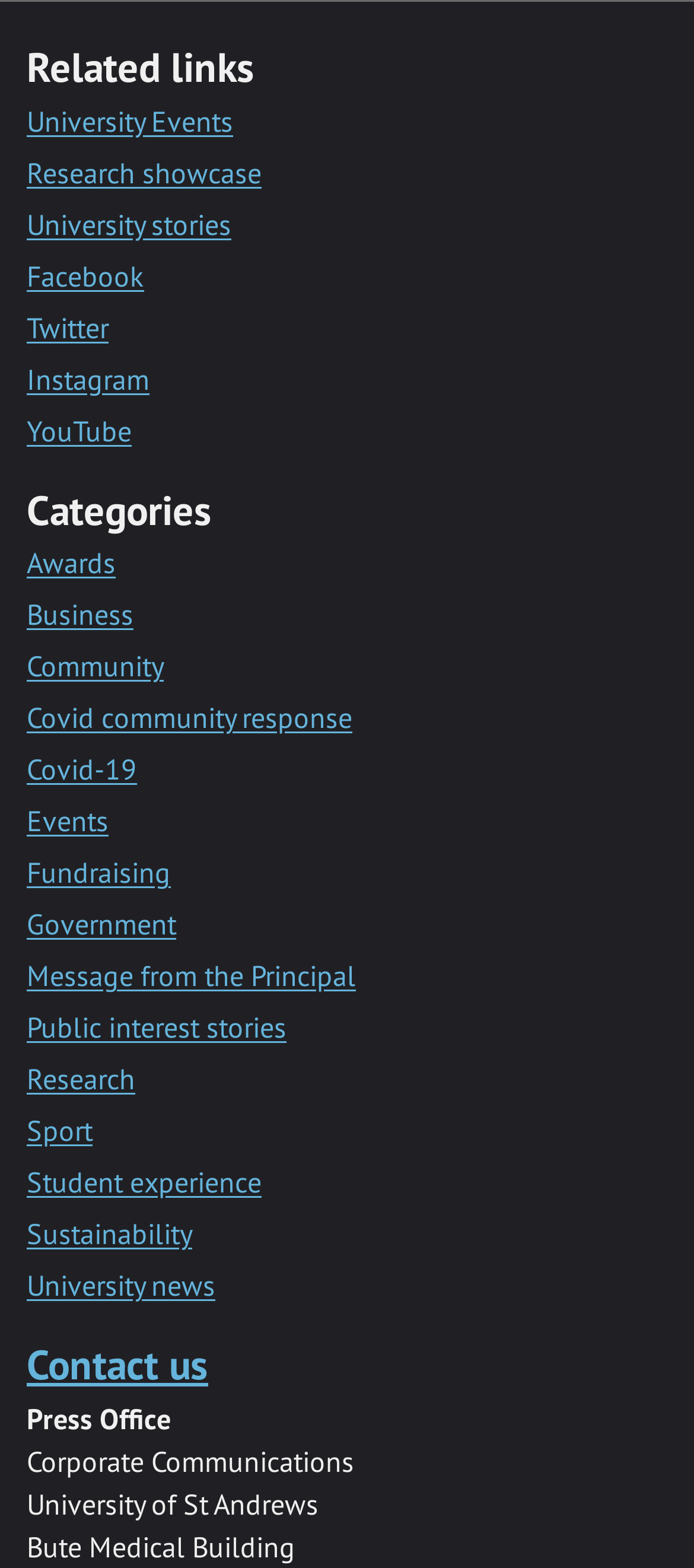Please locate the bounding box coordinates of the element that needs to be clicked to achieve the following instruction: "Contact us". The coordinates should be four float numbers between 0 and 1, i.e., [left, top, right, bottom].

[0.038, 0.854, 0.3, 0.887]